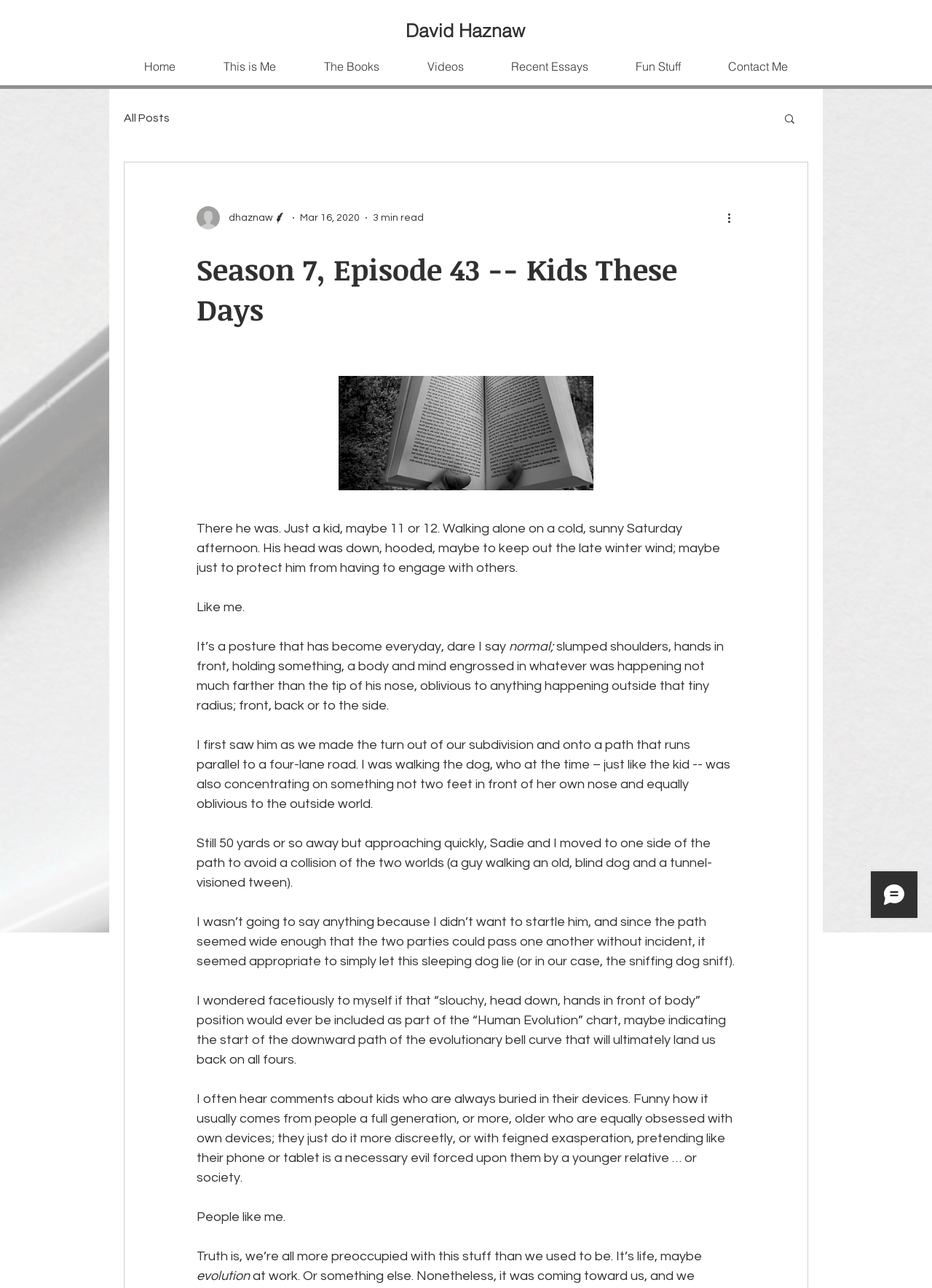Highlight the bounding box coordinates of the element that should be clicked to carry out the following instruction: "Check the 'Recent Essays' link". The coordinates must be given as four float numbers ranging from 0 to 1, i.e., [left, top, right, bottom].

[0.523, 0.042, 0.656, 0.061]